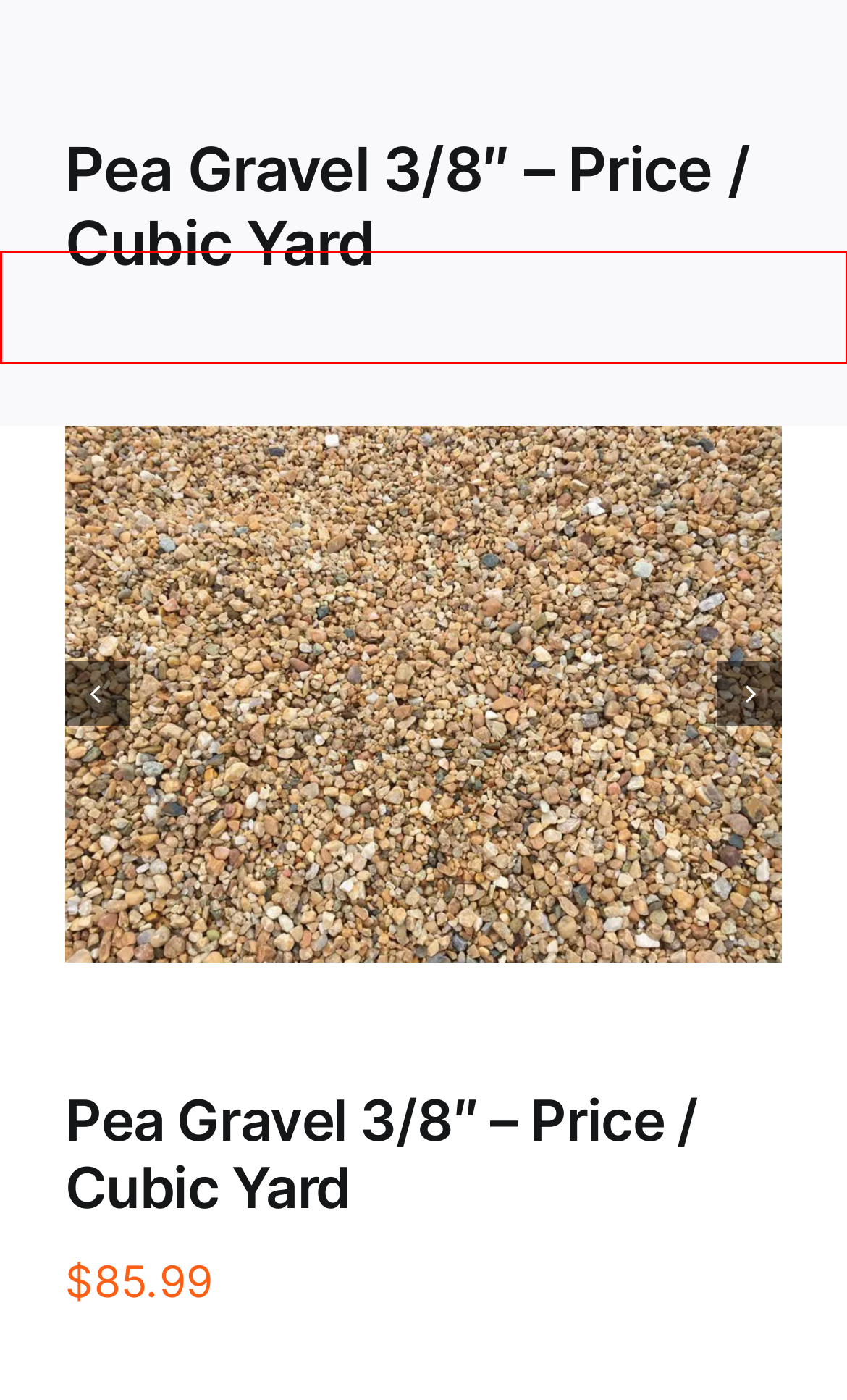You are provided with a screenshot of a webpage that has a red bounding box highlighting a UI element. Choose the most accurate webpage description that matches the new webpage after clicking the highlighted element. Here are your choices:
A. Landscape Materials and Landscaping Services -Houston, TX
B. Landscape Coverage Calculator - Mulch, Gravel, Sand, Topsoil
C. Contact Us - Texas Garden Materials - Houston, TX 77099
D. Landscape Supply Houston - We Deliver - Texas Garden Materials
E. River Rocks for sale- Landscaping Rocks Houston, TX 77024
F. Landscape Walkway - Landscaping Service - Houston, TX 77099
G. Landscaping Services & Construction - Houston TX, 77005
H. Houston Landscape Supply Delivery - Mulch, Soil, & Gravel

A